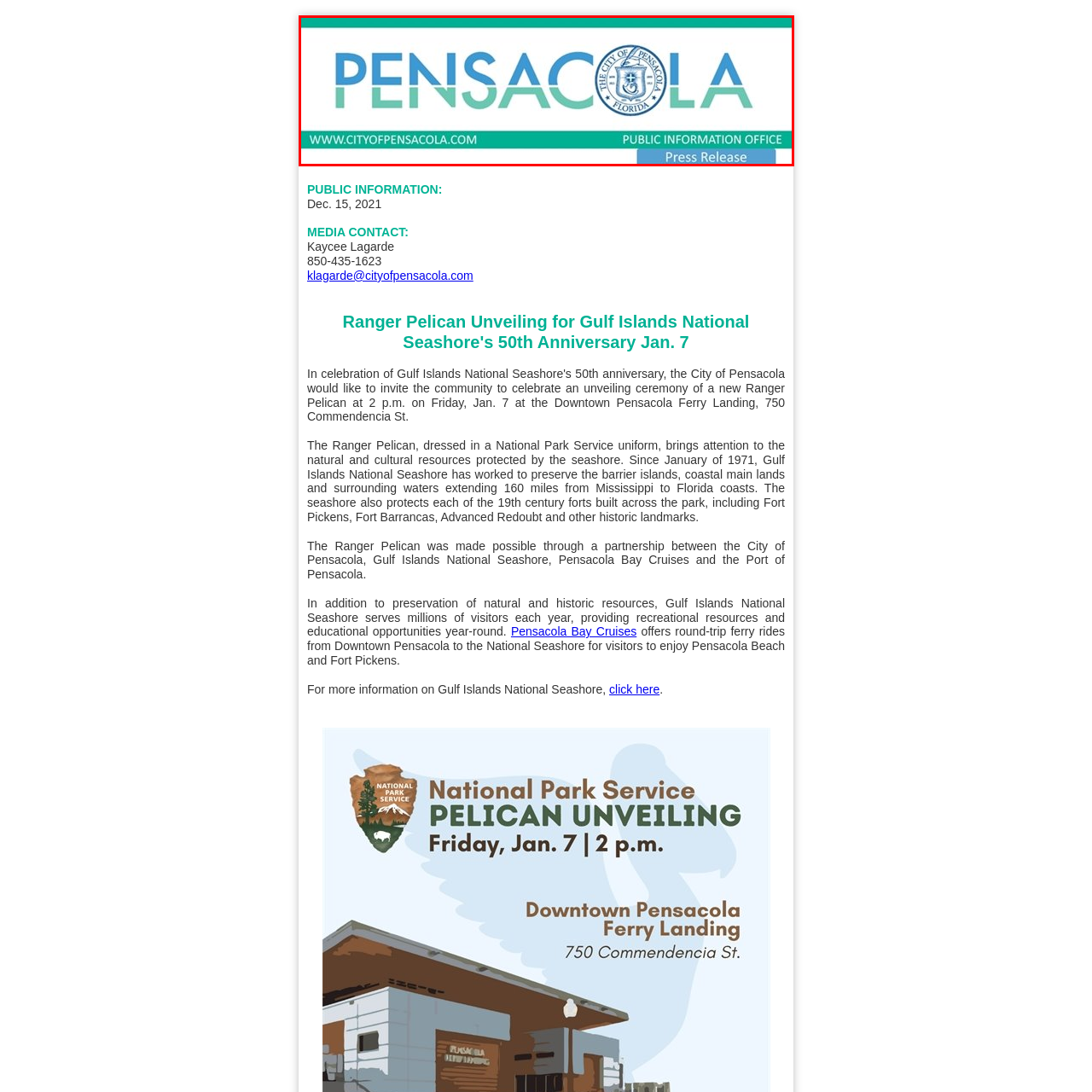What is the label on the document? Check the image surrounded by the red bounding box and reply with a single word or a short phrase.

Press Release